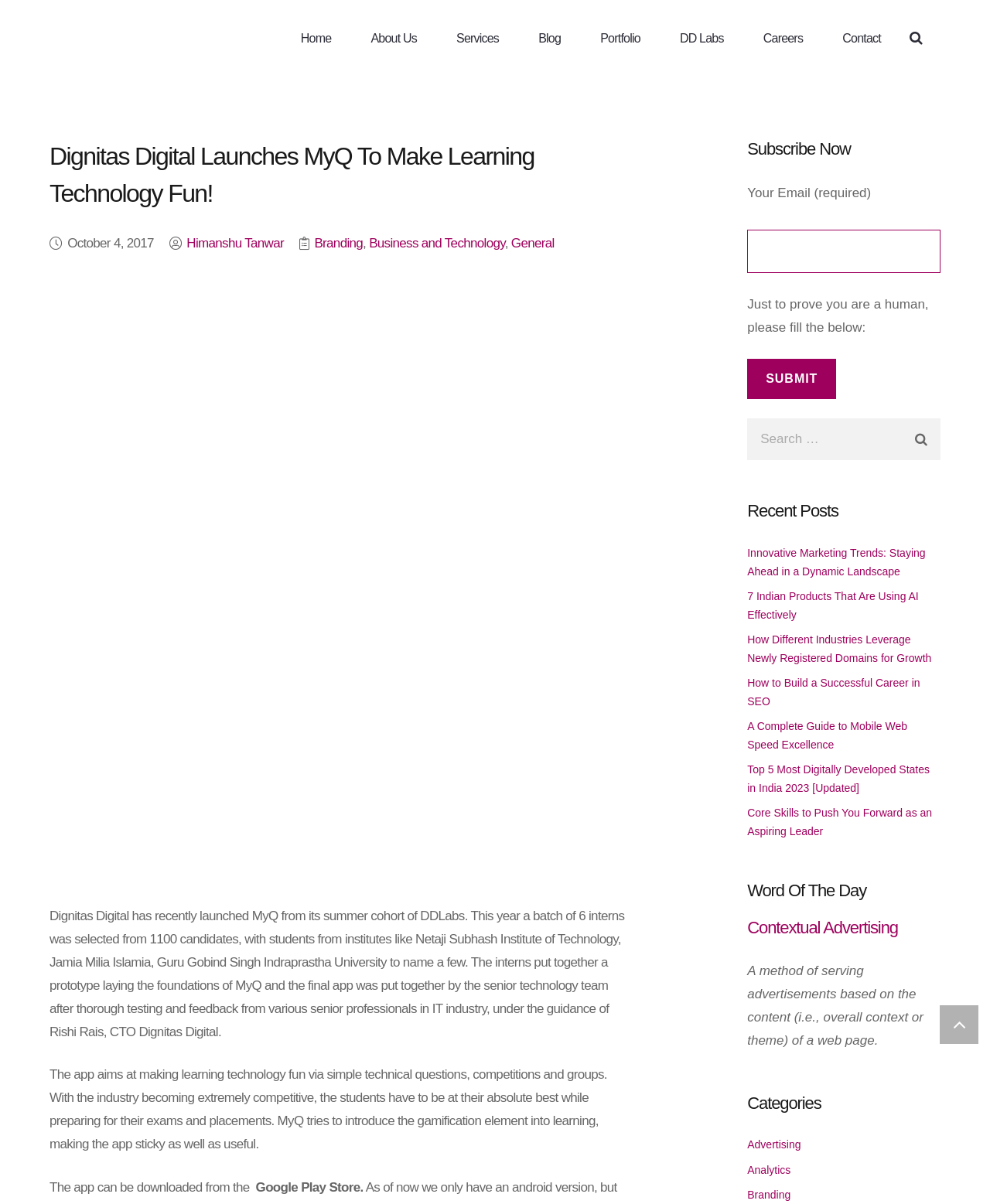Describe all the visual and textual components of the webpage comprehensively.

The webpage is about the MyQ app, launched by Dignitas Digital to make learning technology fun. At the top, there is a logo of Dignitas Digital and a link to the app. Below the logo, there is a navigation menu with links to various sections of the website, including Home, About Us, Services, Blog, Portfolio, DD Labs, Careers, and Contact.

The main content of the webpage is divided into two sections. On the left side, there is a heading that announces the launch of MyQ, followed by a date and a brief description of the app. The description explains that the app aims to make learning technology fun through simple technical questions, competitions, and groups. It also mentions that the app can be downloaded from the Google Play Store.

On the right side, there is a contact form with a heading "Subscribe Now" and fields to enter an email address and a captcha. Below the contact form, there is a search bar with a label "Search for:". Further down, there is a section titled "Recent Posts" with links to several articles on various topics, including marketing trends, AI, and SEO.

At the bottom of the right side, there are three more sections: "Word Of The Day", "Contextual Advertising", and "Categories". The "Word Of The Day" section is empty, while the "Contextual Advertising" section provides a definition of the term. The "Categories" section lists several categories, including Advertising, Analytics, and Branding, with links to related content.

Finally, at the very bottom of the webpage, there is a social media link with a Facebook icon.